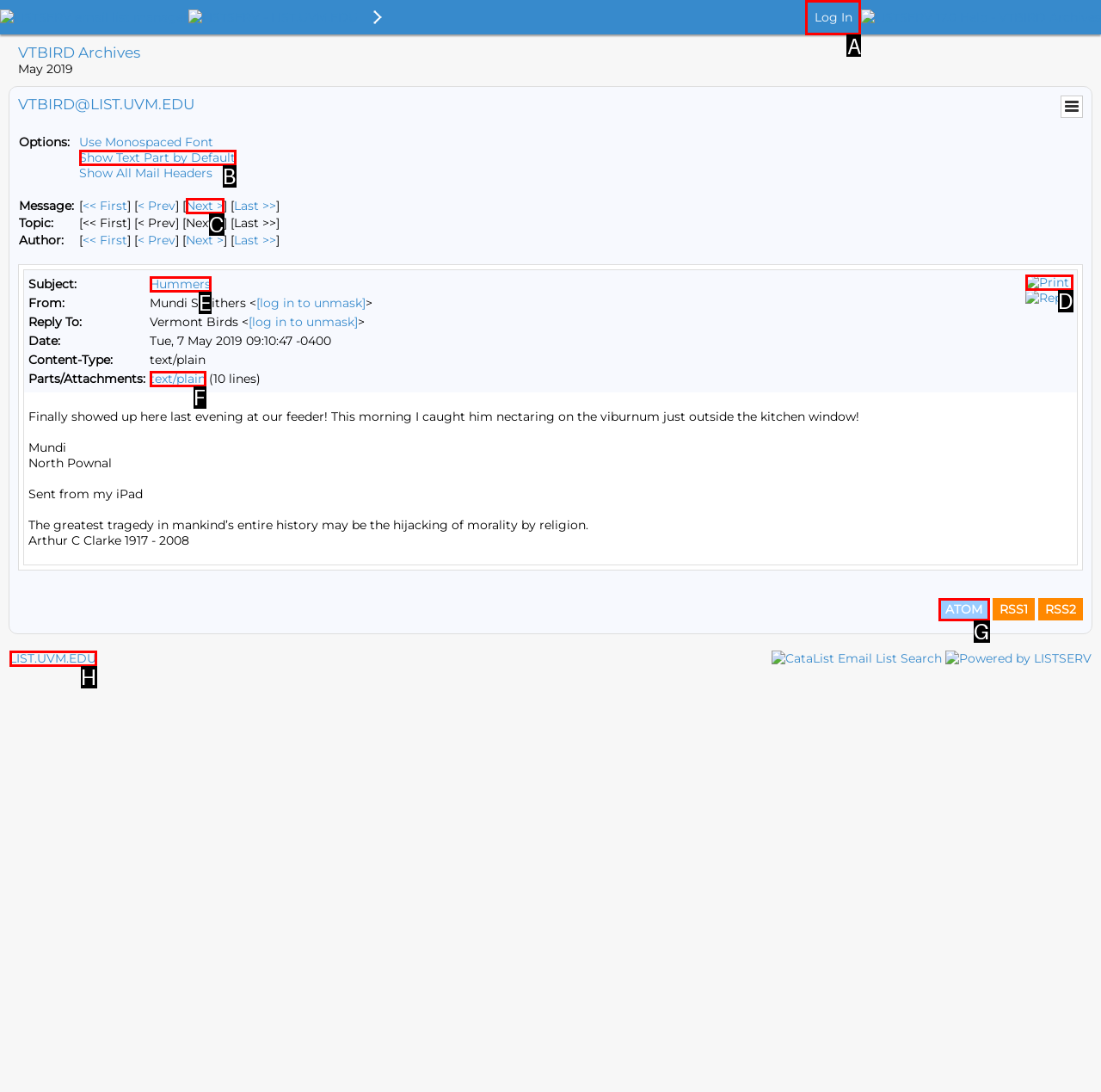Identify the correct HTML element to click for the task: Click on Log In. Provide the letter of your choice.

A